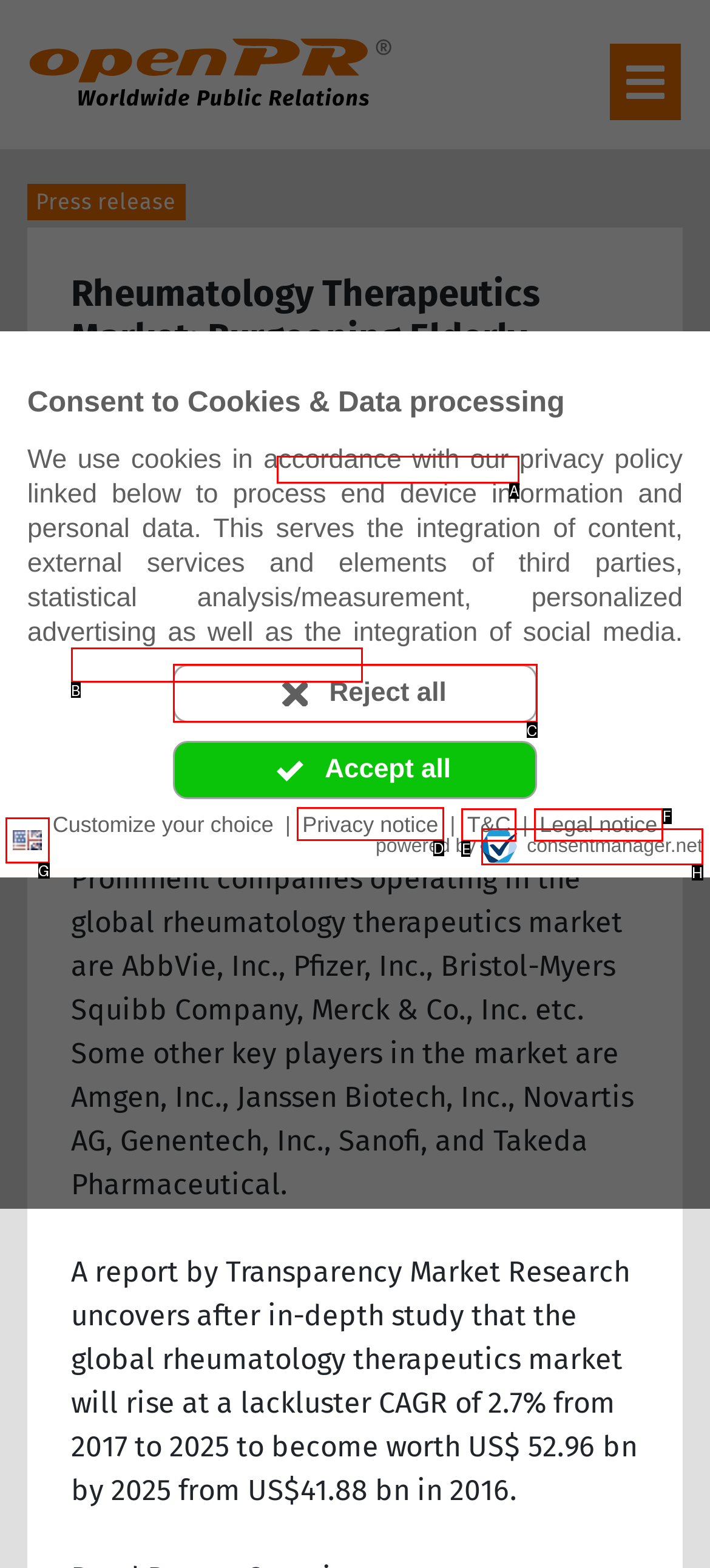Select the HTML element that needs to be clicked to perform the task: View the 'Privacy notice'. Reply with the letter of the chosen option.

D